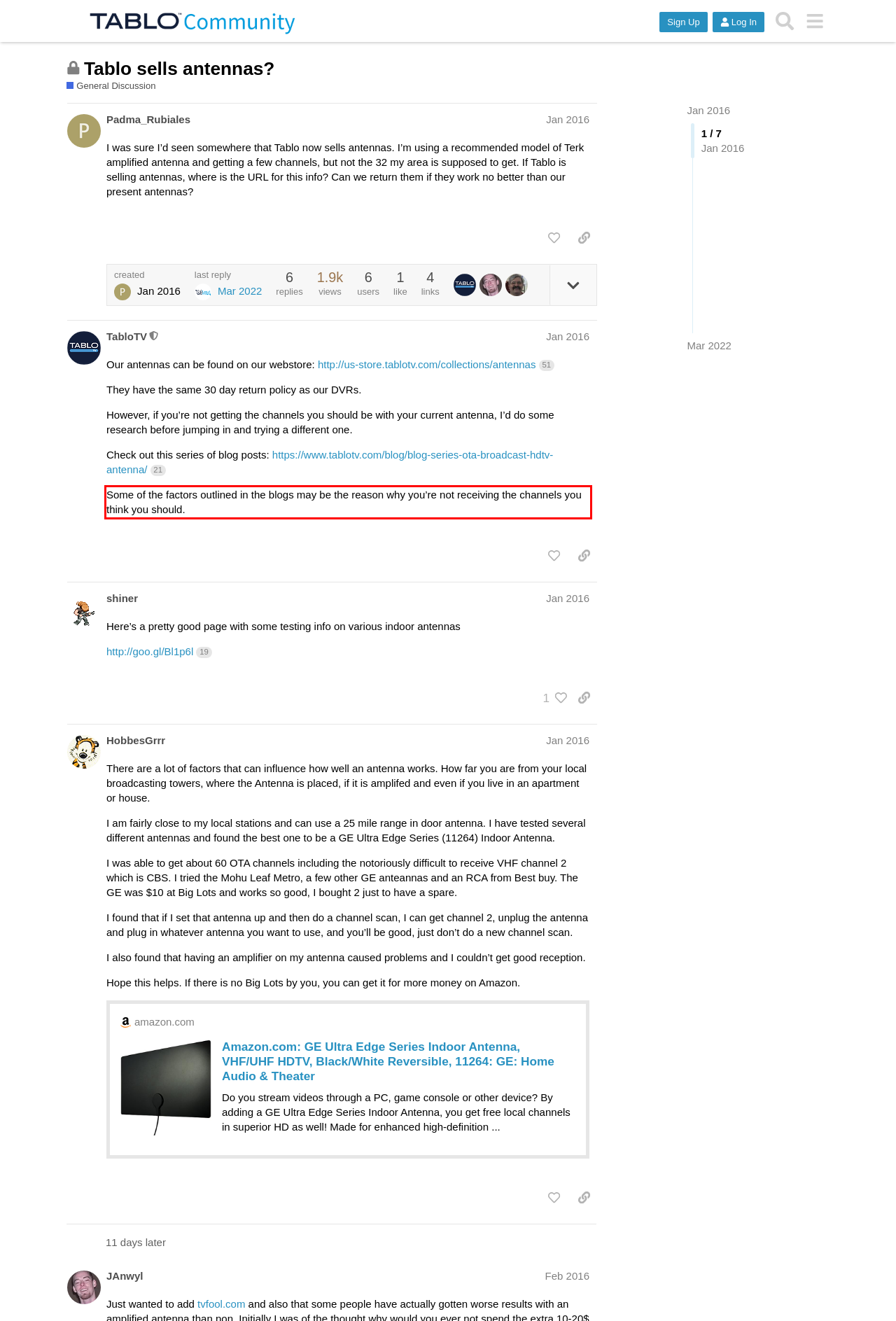Identify the red bounding box in the webpage screenshot and perform OCR to generate the text content enclosed.

Some of the factors outlined in the blogs may be the reason why you’re not receiving the channels you think you should.